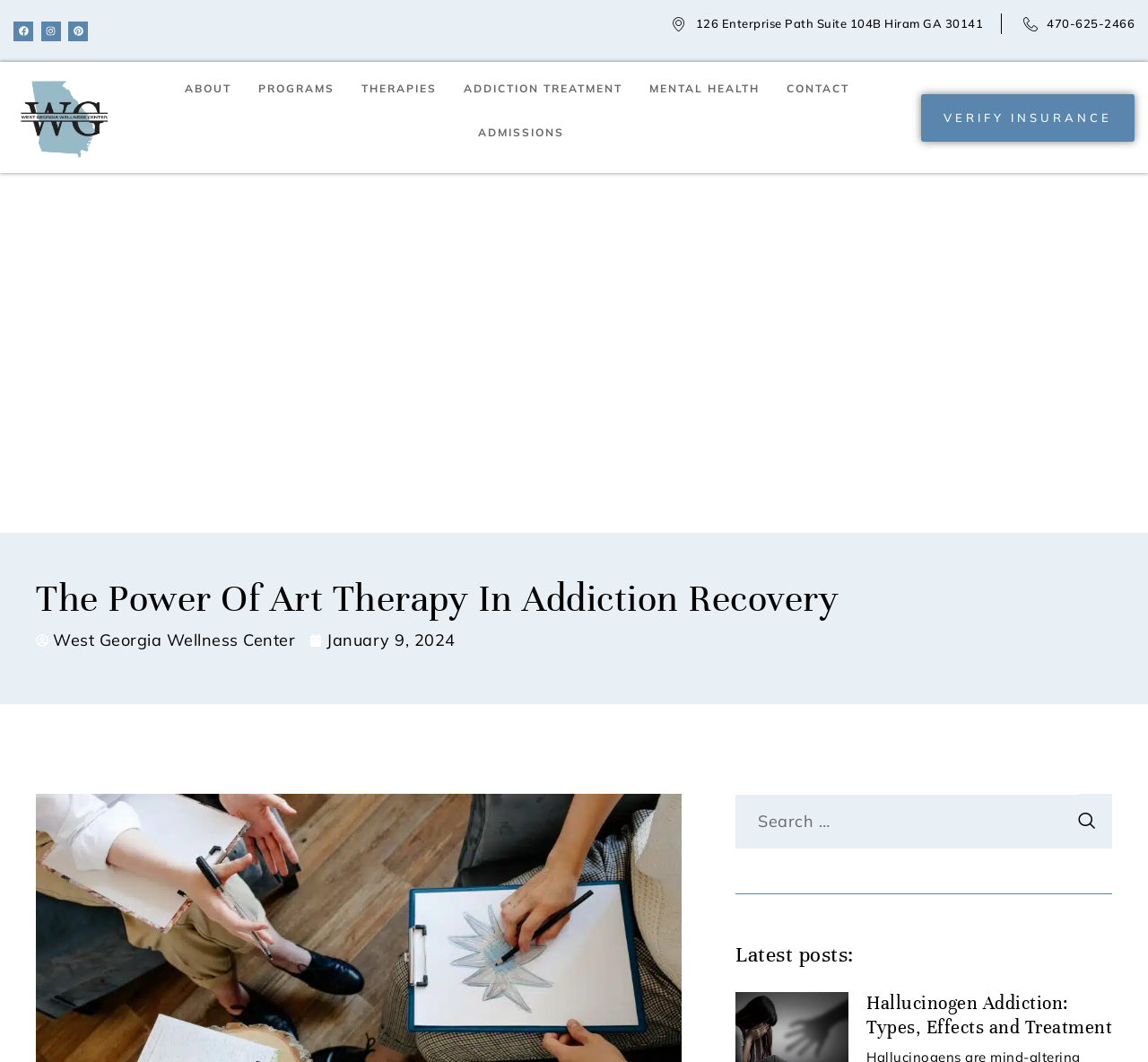Locate the bounding box coordinates of the element I should click to achieve the following instruction: "Search for something".

[0.641, 0.748, 0.939, 0.799]